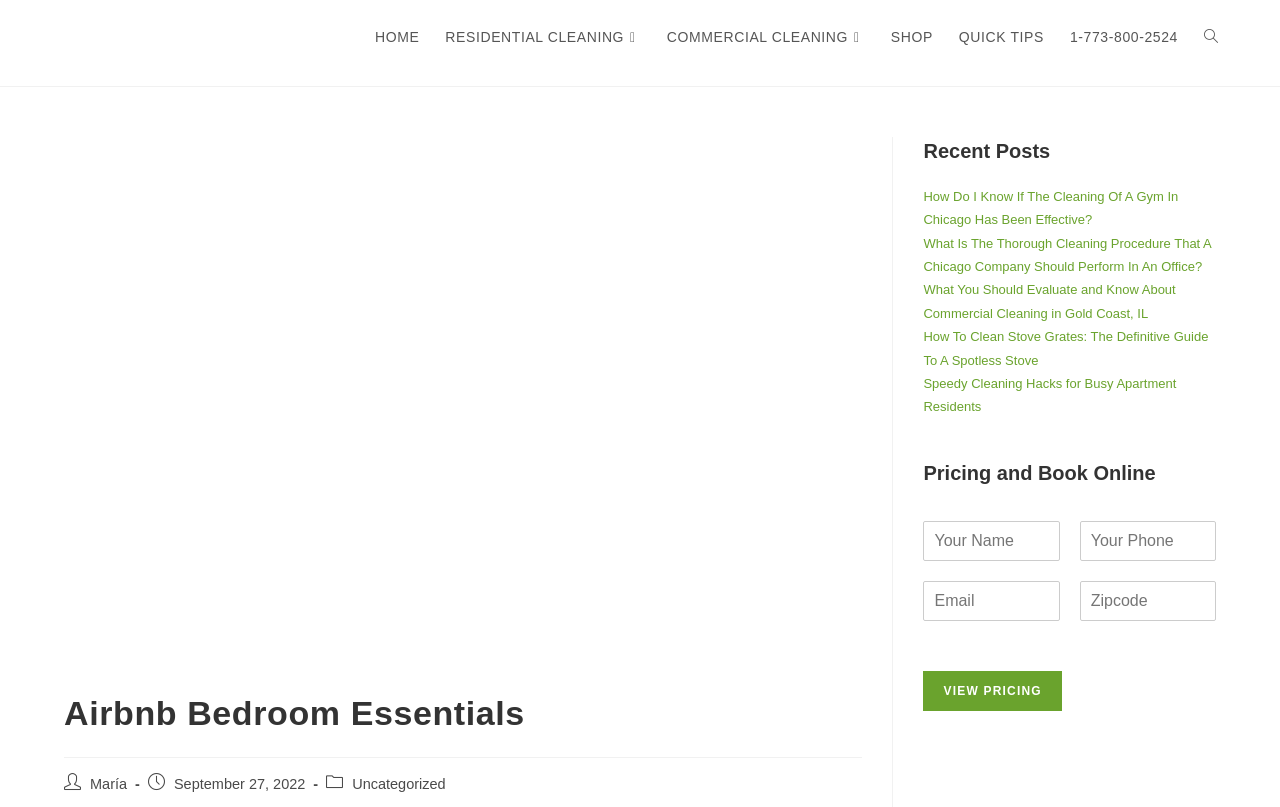Please reply with a single word or brief phrase to the question: 
What is the purpose of the 'VIEW PRICING' button?

To view pricing